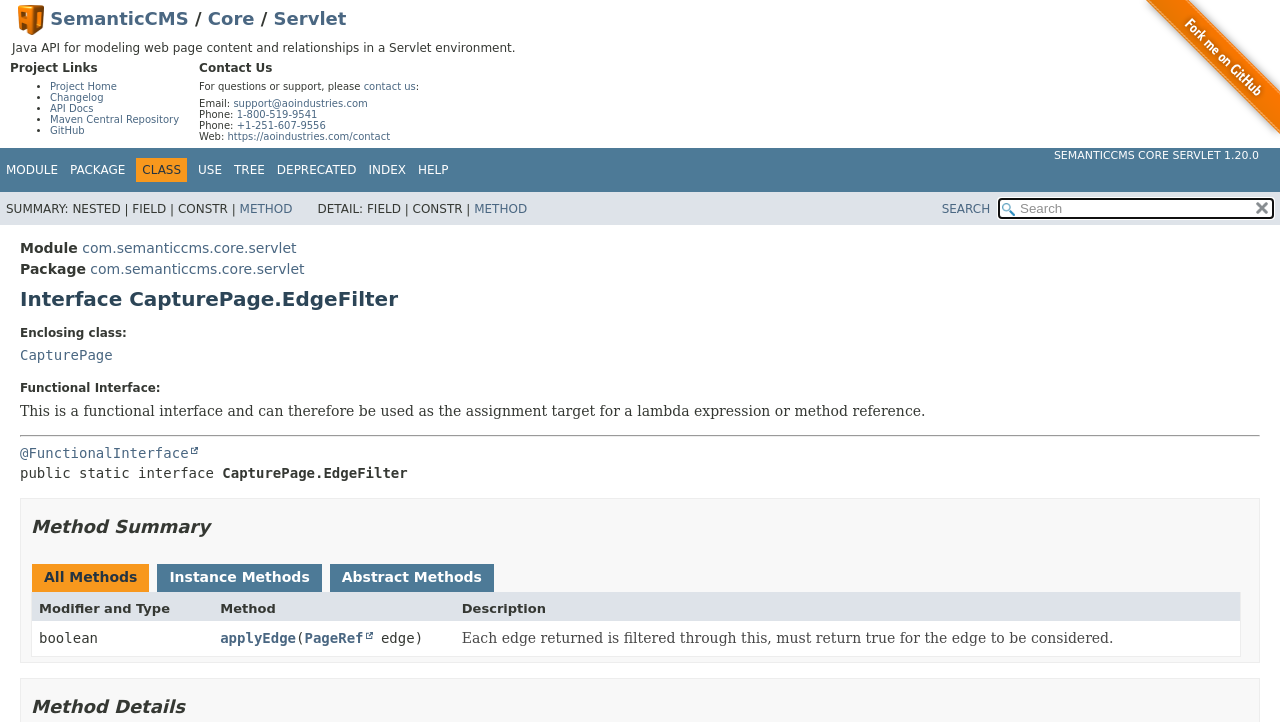How many tabs are in the method summary table?
Look at the image and answer the question with a single word or phrase.

2